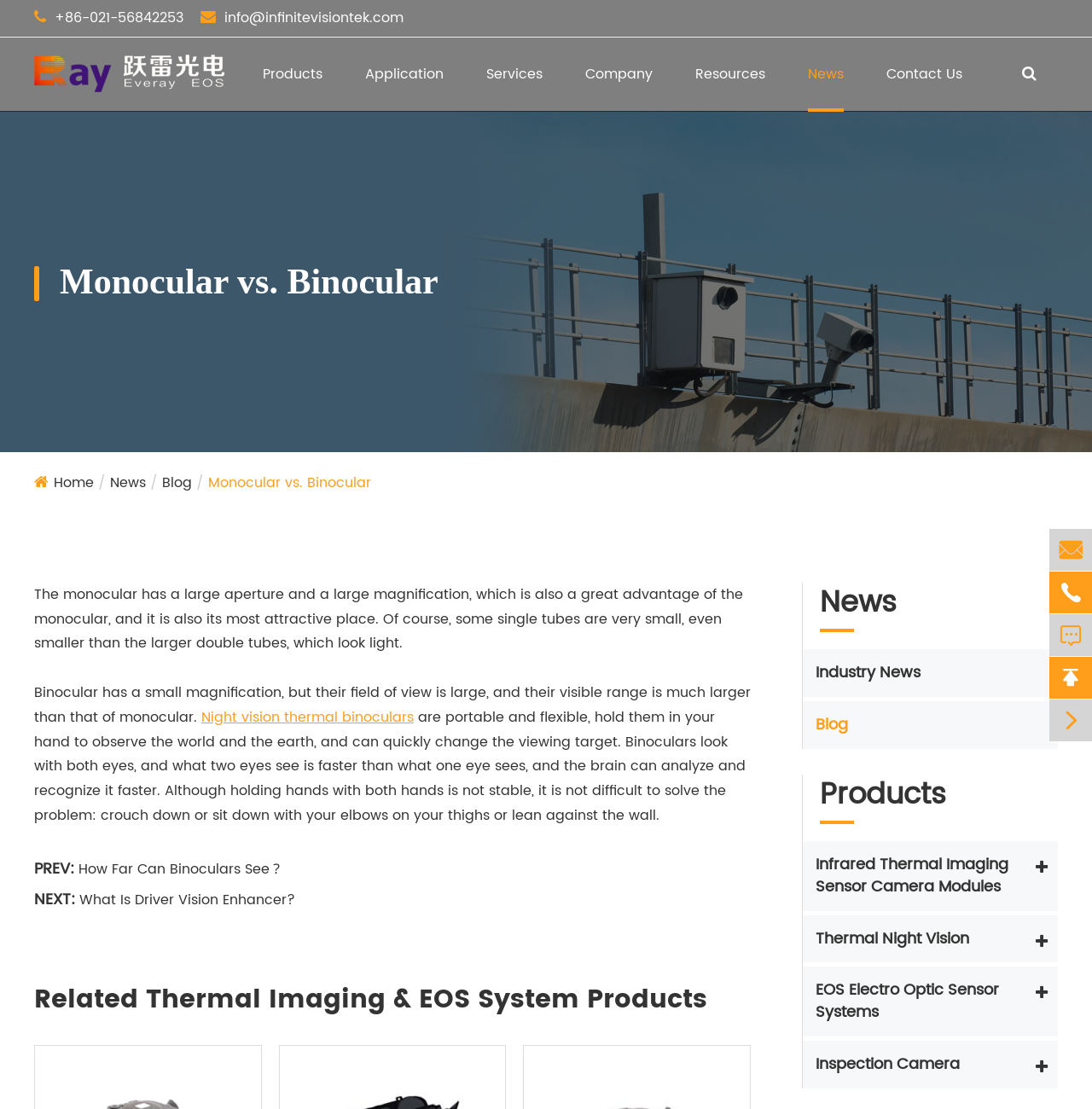Analyze and describe the webpage in a detailed narrative.

The webpage is about Monocular vs. Binocular, with a focus on Shanghai Everay Optical Electronics Technology Co., Ltd. At the top left, there is a company logo image and a link to the company's website. Below the logo, there are several links to different sections of the website, including Products, Application, Services, Company, Resources, News, and Contact Us.

On the top right, there is a large image with a caption "Monocular vs. Binocular". Below the image, there is a heading with the same title. Under the heading, there are several links to related articles, including Home, News, Blog, and Monocular vs. Binocular.

The main content of the webpage is divided into three sections. The first section describes the advantages of monocular, including its large aperture and magnification. The second section compares monocular with binocular, highlighting the differences in their field of view and visible range. The third section discusses the portability and flexibility of binoculars.

At the bottom of the page, there are links to related articles, including "How Far Can Binoculars See？" and "What Is Driver Vision Enhancer?". There are also links to related products, including Infrared Thermal Imaging Sensor Camera Modules, Thermal Night Vision, EOS Electro Optic Sensor Systems, and Inspection Camera.

On the right side of the page, there are several social media links, represented by icons. At the very bottom of the page, there is a copyright symbol and a link to the company's website.